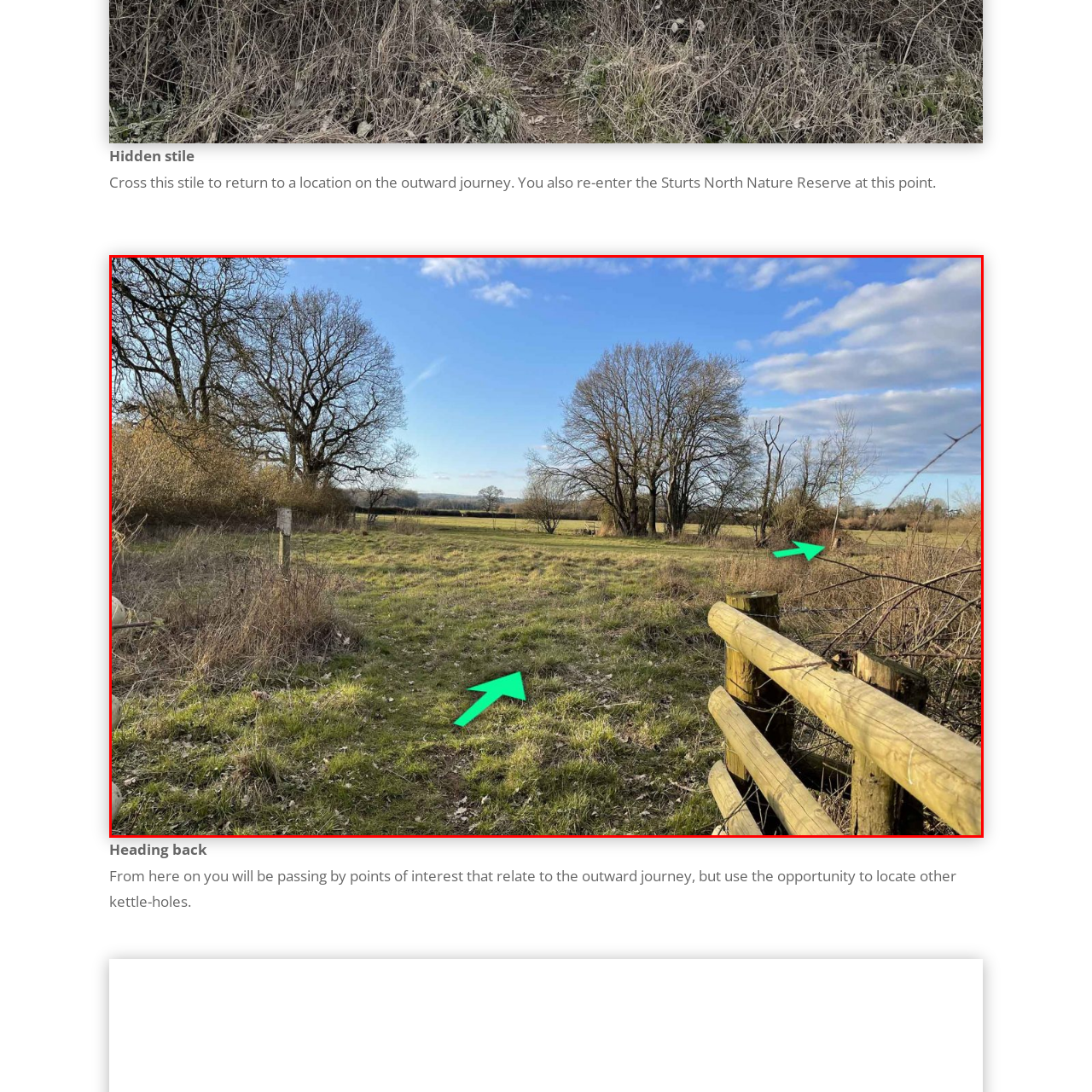Please look at the image within the red bounding box and provide a detailed answer to the following question based on the visual information: What is the condition of the sky in the image?

The caption describes the sky as clear with patches of fluffy clouds, indicating a pleasant and sunny day, suitable for outdoor activities.